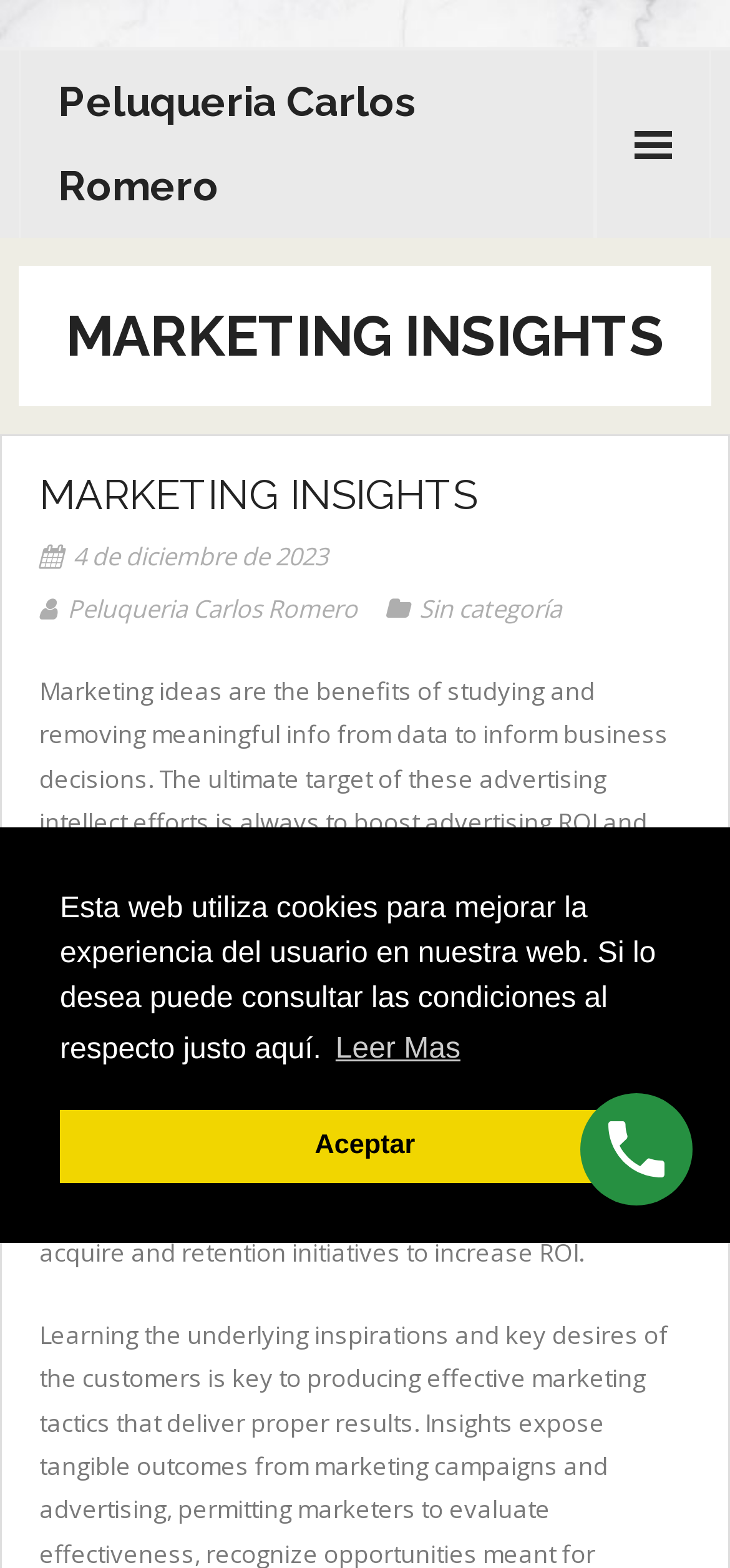What is the topic of the marketing insights?
Give a comprehensive and detailed explanation for the question.

The topic of the marketing insights can be inferred from the static text element which states that 'Marketing ideas are the benefits of studying and removing meaningful info from data to inform business decisions'.